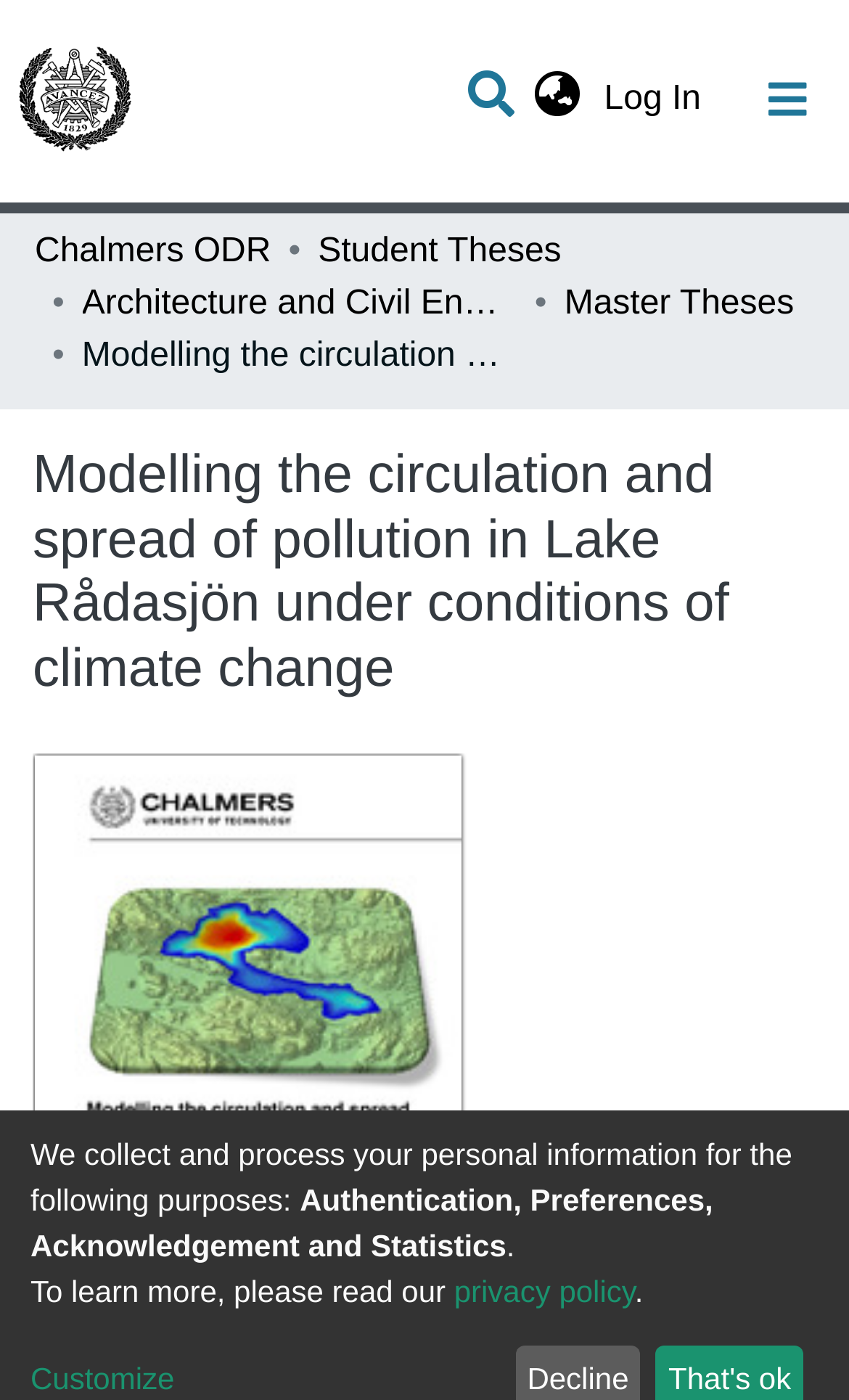Pinpoint the bounding box coordinates for the area that should be clicked to perform the following instruction: "Search for a repository".

[0.536, 0.04, 0.612, 0.1]